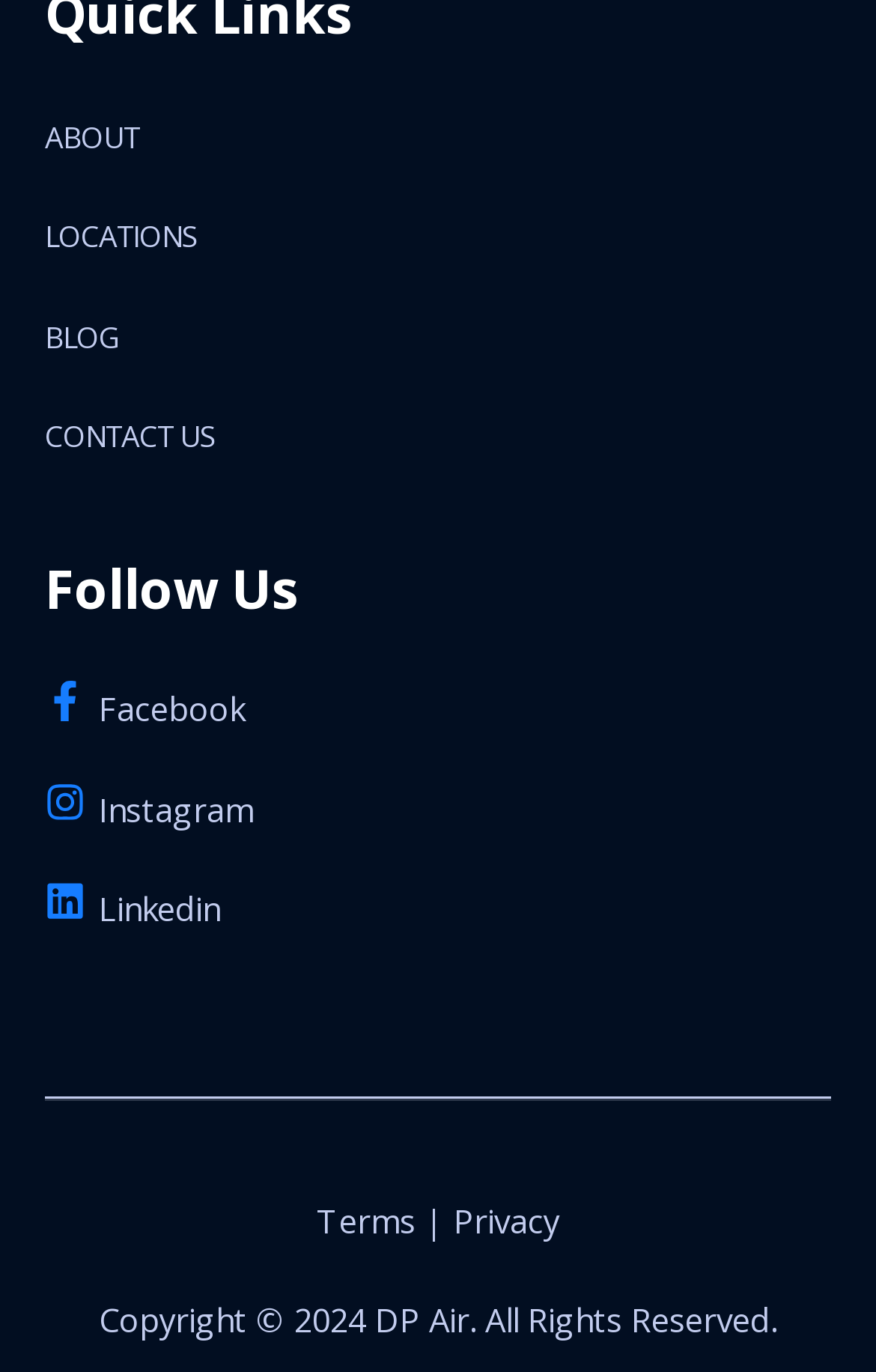Identify the bounding box of the UI element that matches this description: "alt="Davis College Logo" title="DAVIS_2018_CMYK"".

None